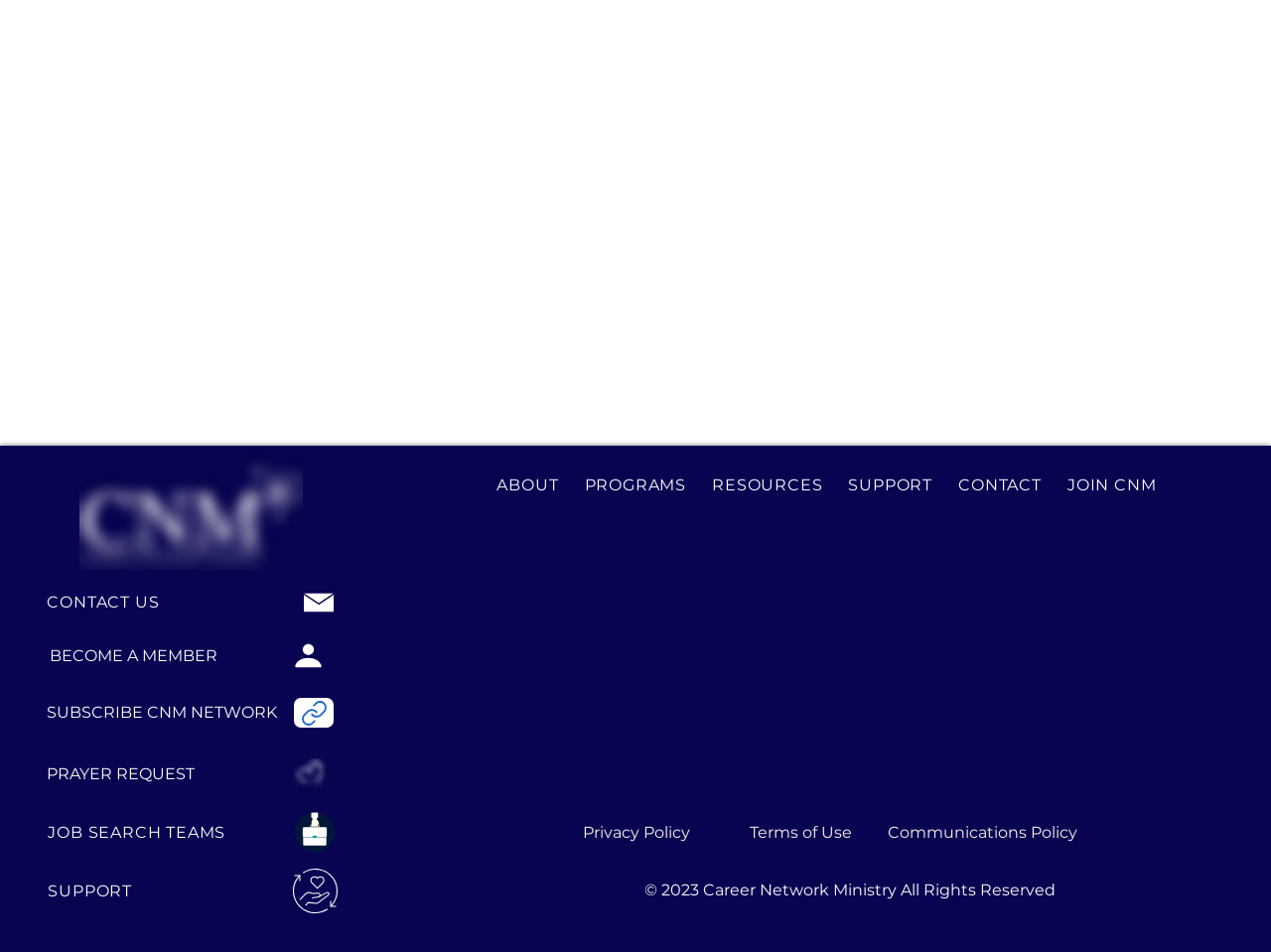Please give a succinct answer to the question in one word or phrase:
What is the logo at the bottom of the page?

CNM Logo